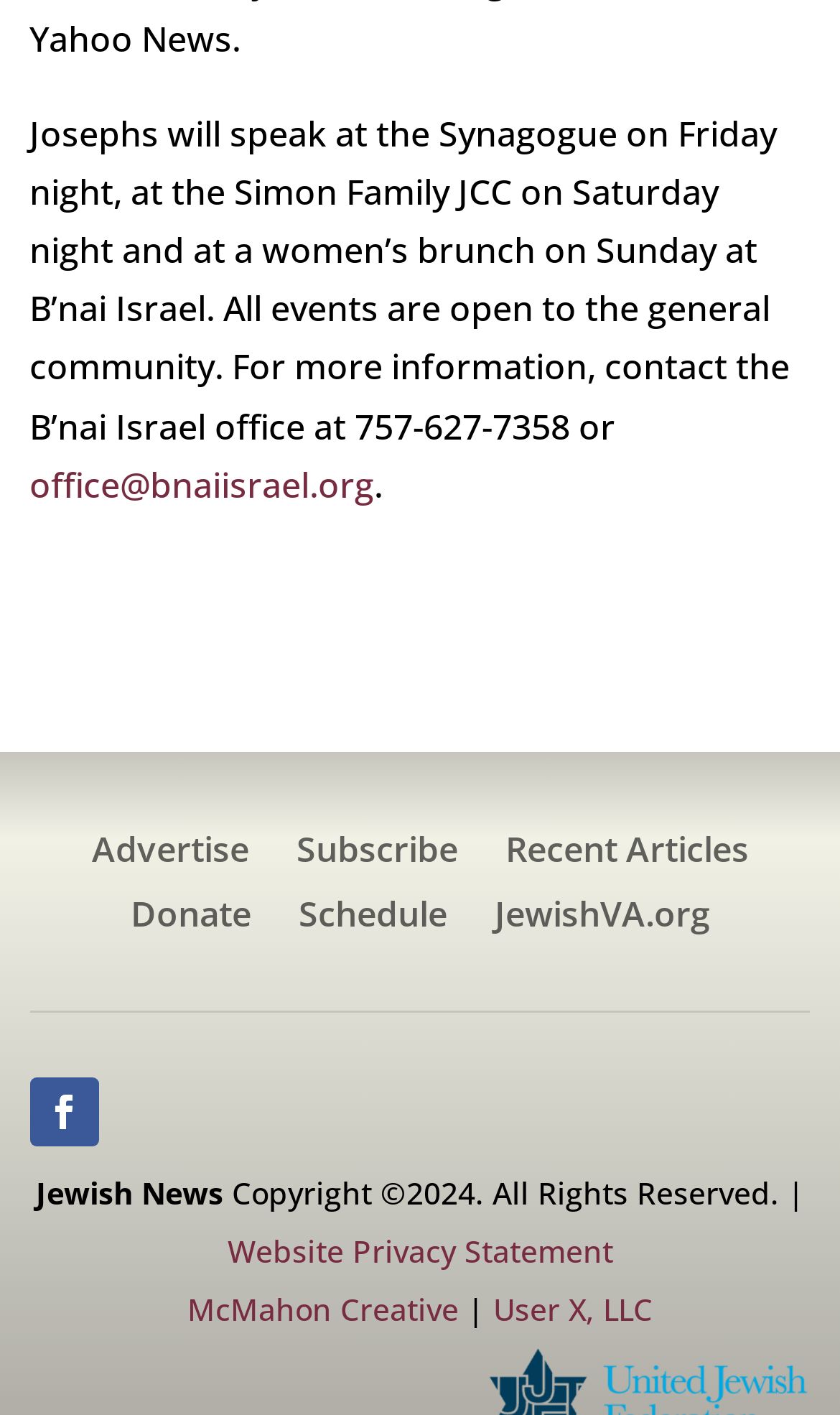Identify the bounding box coordinates for the region to click in order to carry out this instruction: "Check the Schedule". Provide the coordinates using four float numbers between 0 and 1, formatted as [left, top, right, bottom].

[0.355, 0.635, 0.532, 0.669]